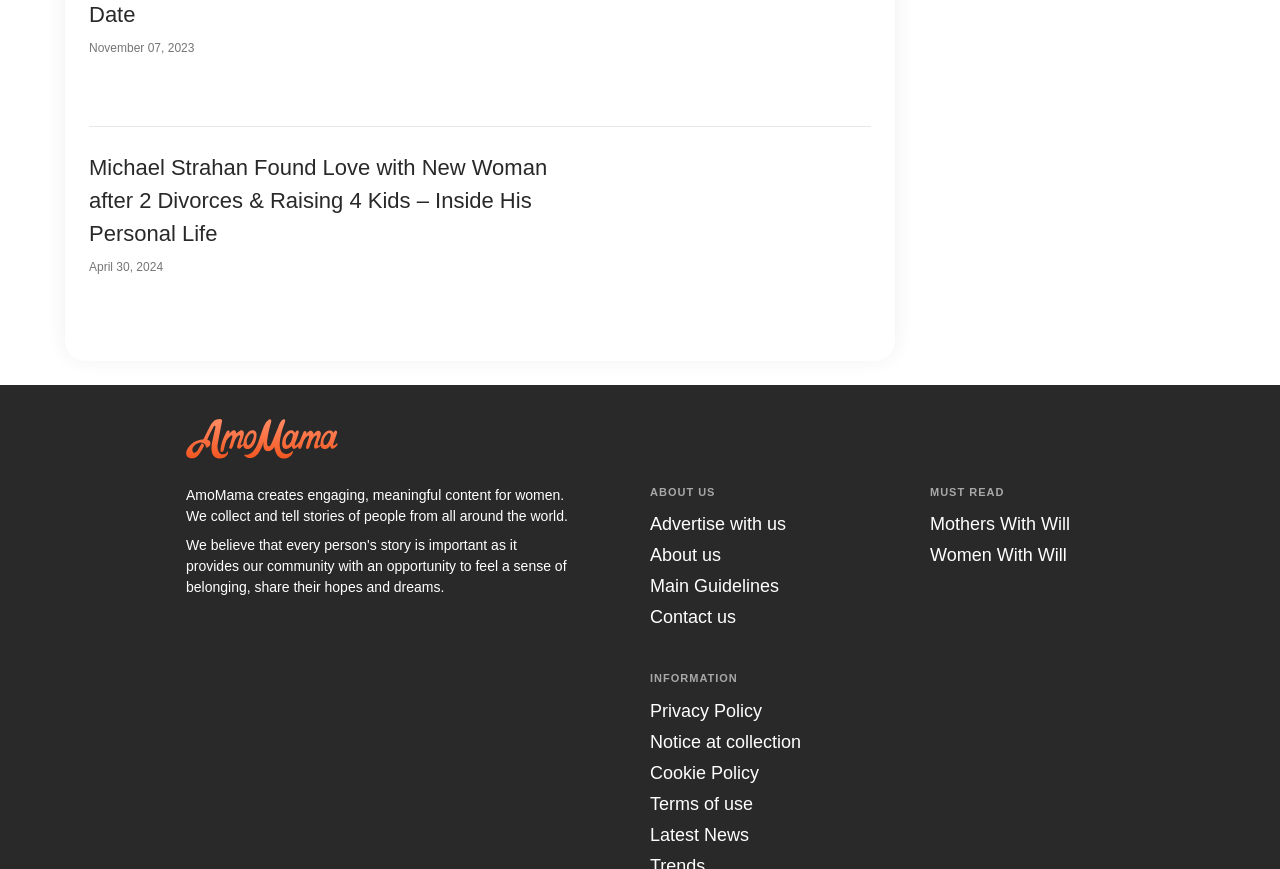Highlight the bounding box coordinates of the element you need to click to perform the following instruction: "read the latest news."

[0.508, 0.949, 0.585, 0.972]